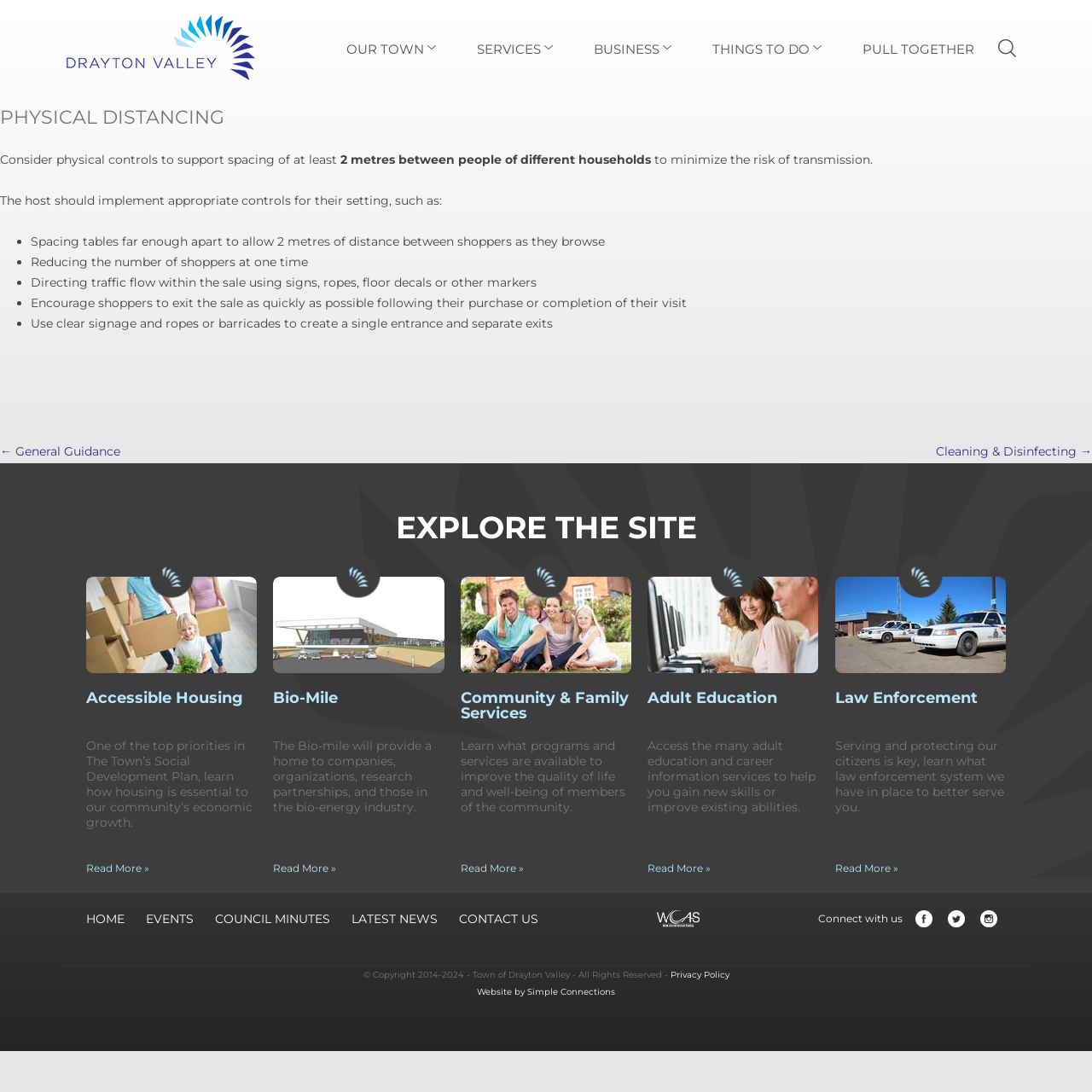How many list markers are there in the article?
Based on the image content, provide your answer in one word or a short phrase.

5